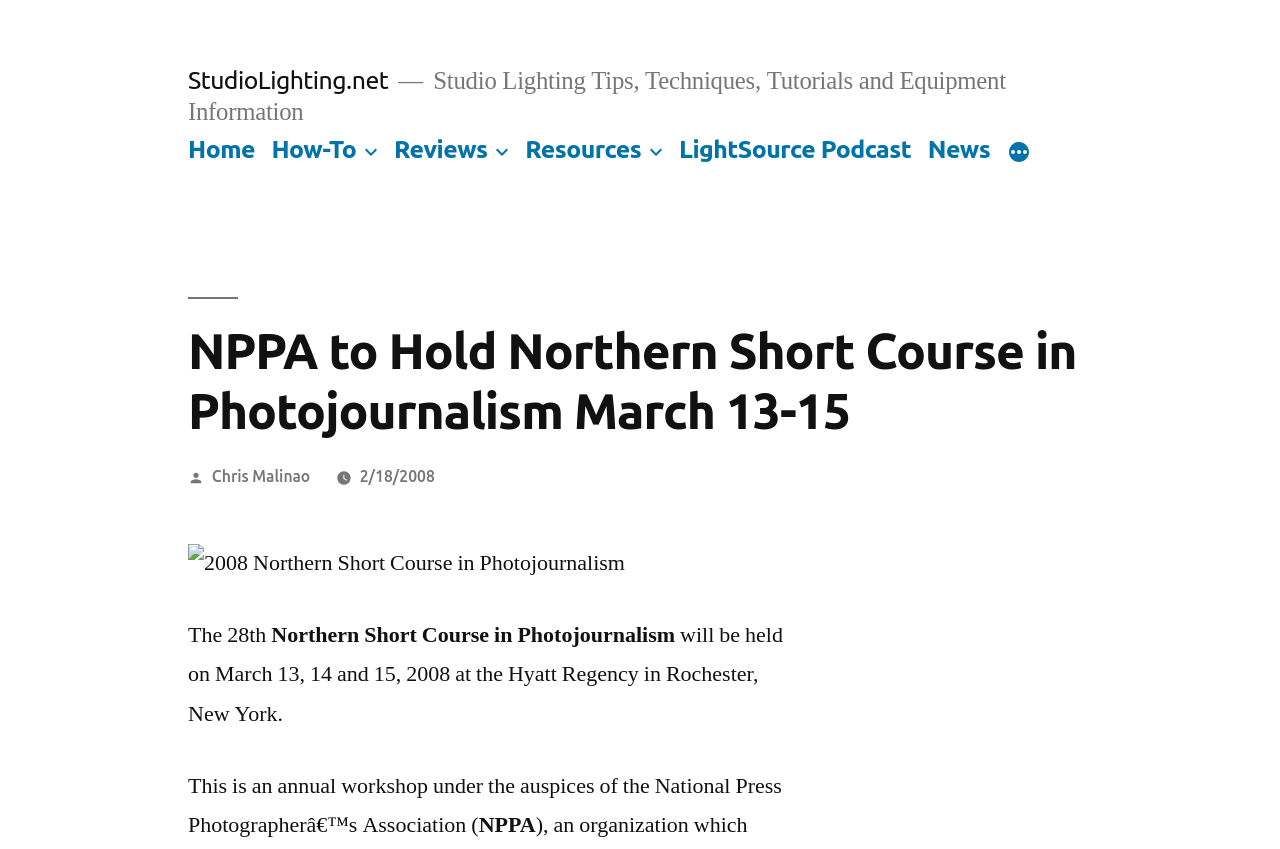Based on the element description: "parent_node: Fun Stuff aria-label="More"", identify the bounding box coordinates for this UI element. The coordinates must be four float numbers between 0 and 1, listed as [left, top, right, bottom].

[0.786, 0.166, 0.805, 0.195]